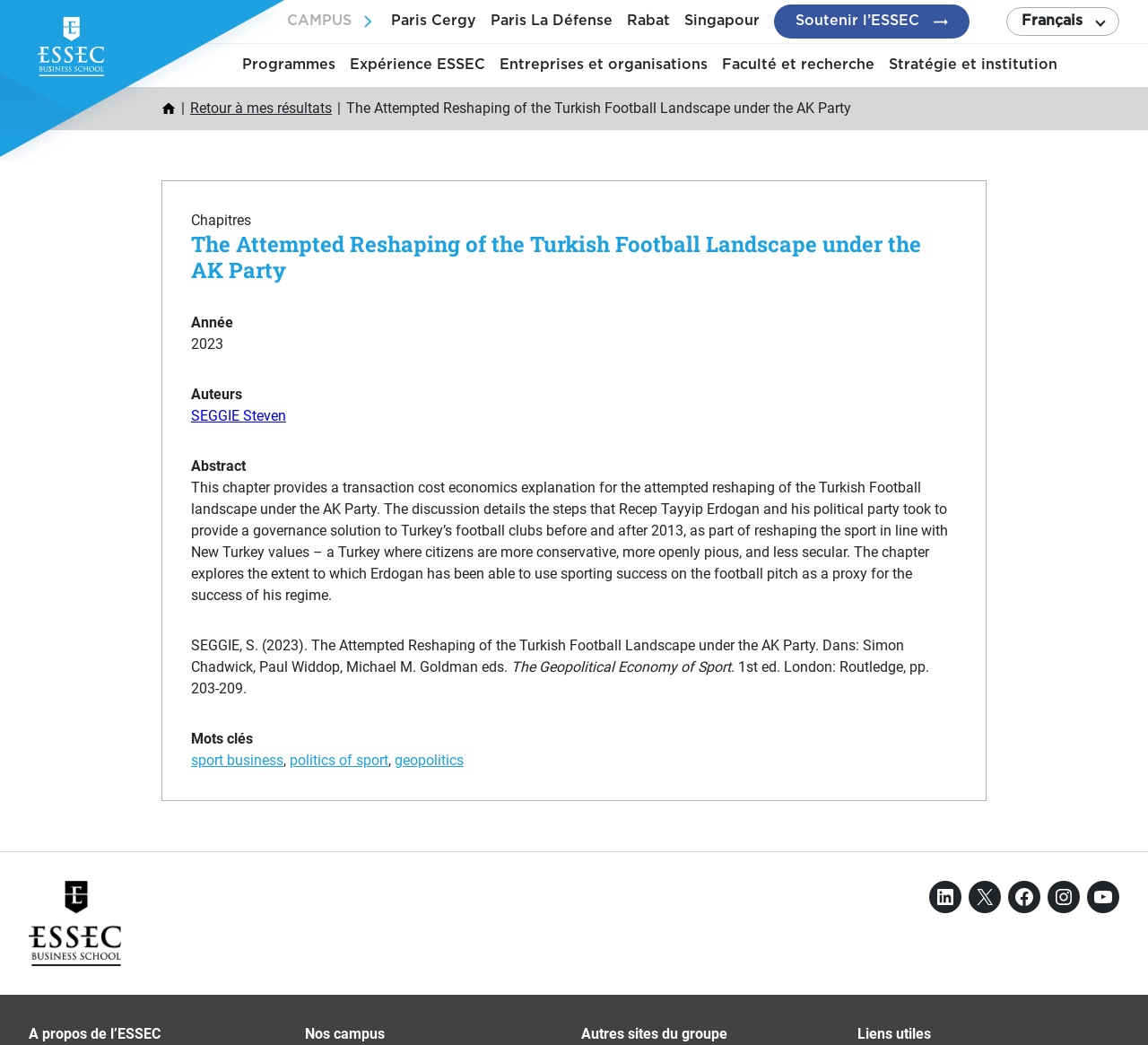Highlight the bounding box coordinates of the element that should be clicked to carry out the following instruction: "Click on the 'SEGGIE Steven' author link". The coordinates must be given as four float numbers ranging from 0 to 1, i.e., [left, top, right, bottom].

[0.166, 0.389, 0.249, 0.406]